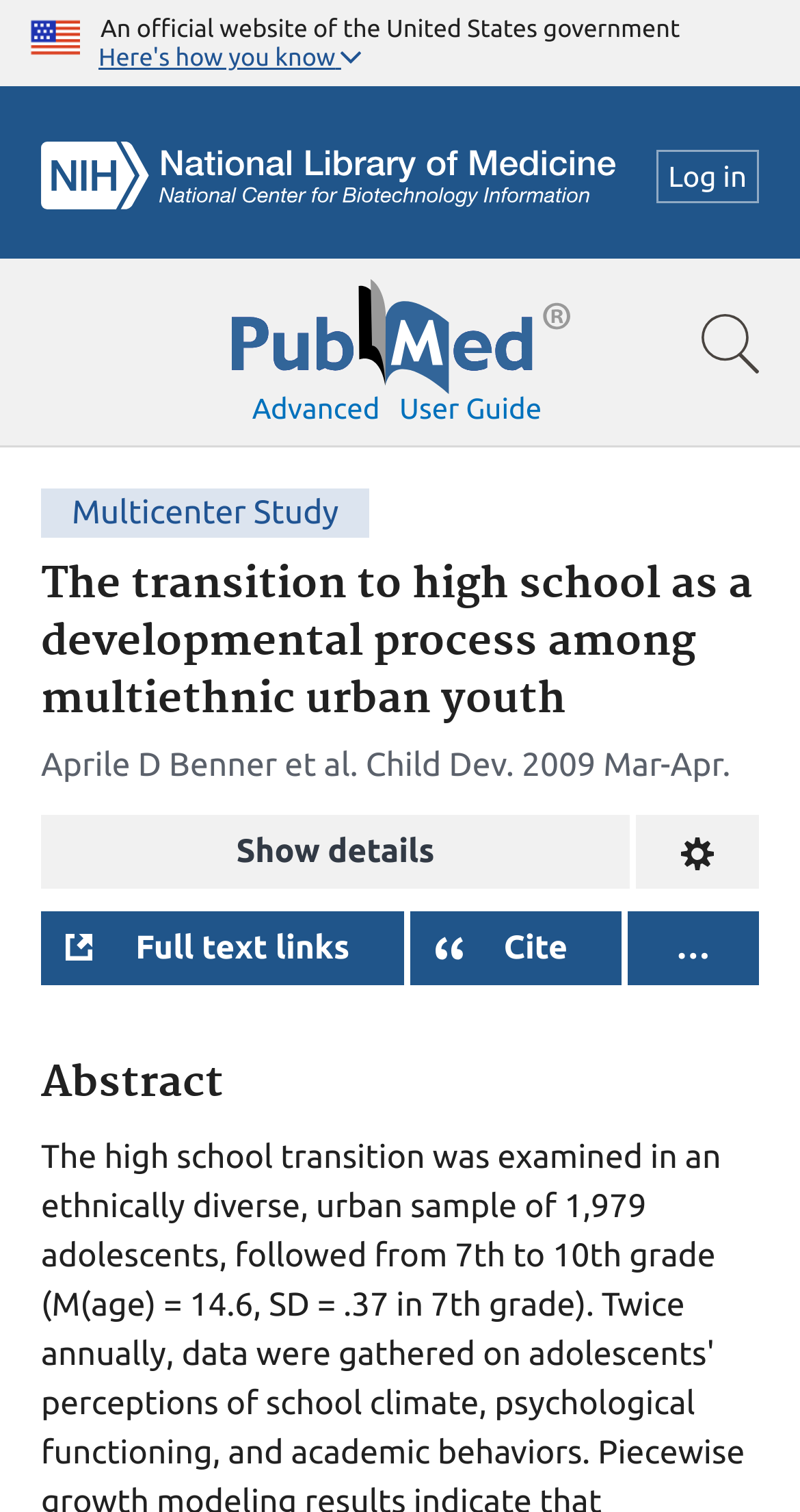What is the publication date of the article?
Please give a detailed and elaborate answer to the question based on the image.

I found the publication date mentioned in the article details section, which is '2009 Mar-Apr'.